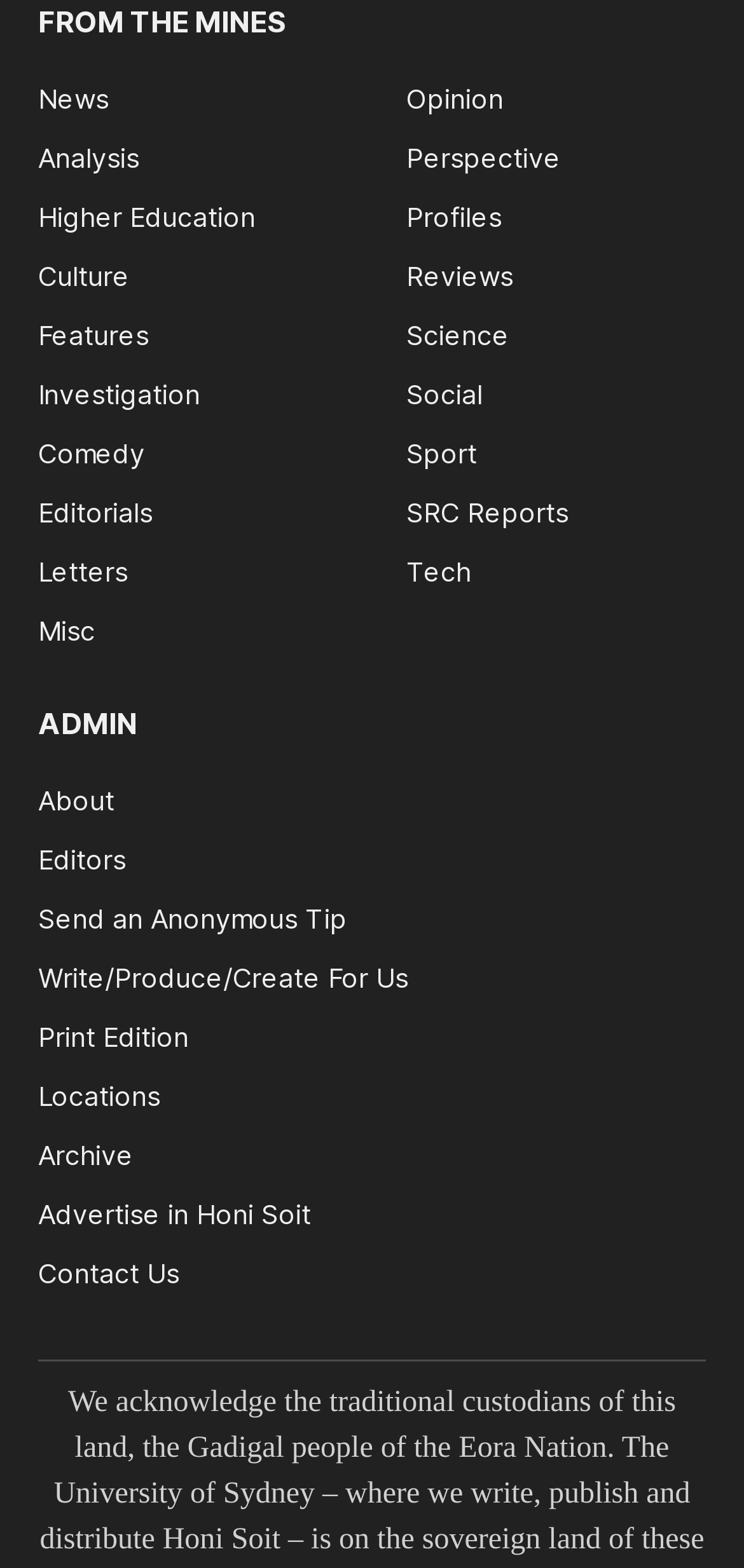Locate the bounding box coordinates of the area that needs to be clicked to fulfill the following instruction: "Click on News". The coordinates should be in the format of four float numbers between 0 and 1, namely [left, top, right, bottom].

[0.051, 0.052, 0.146, 0.073]